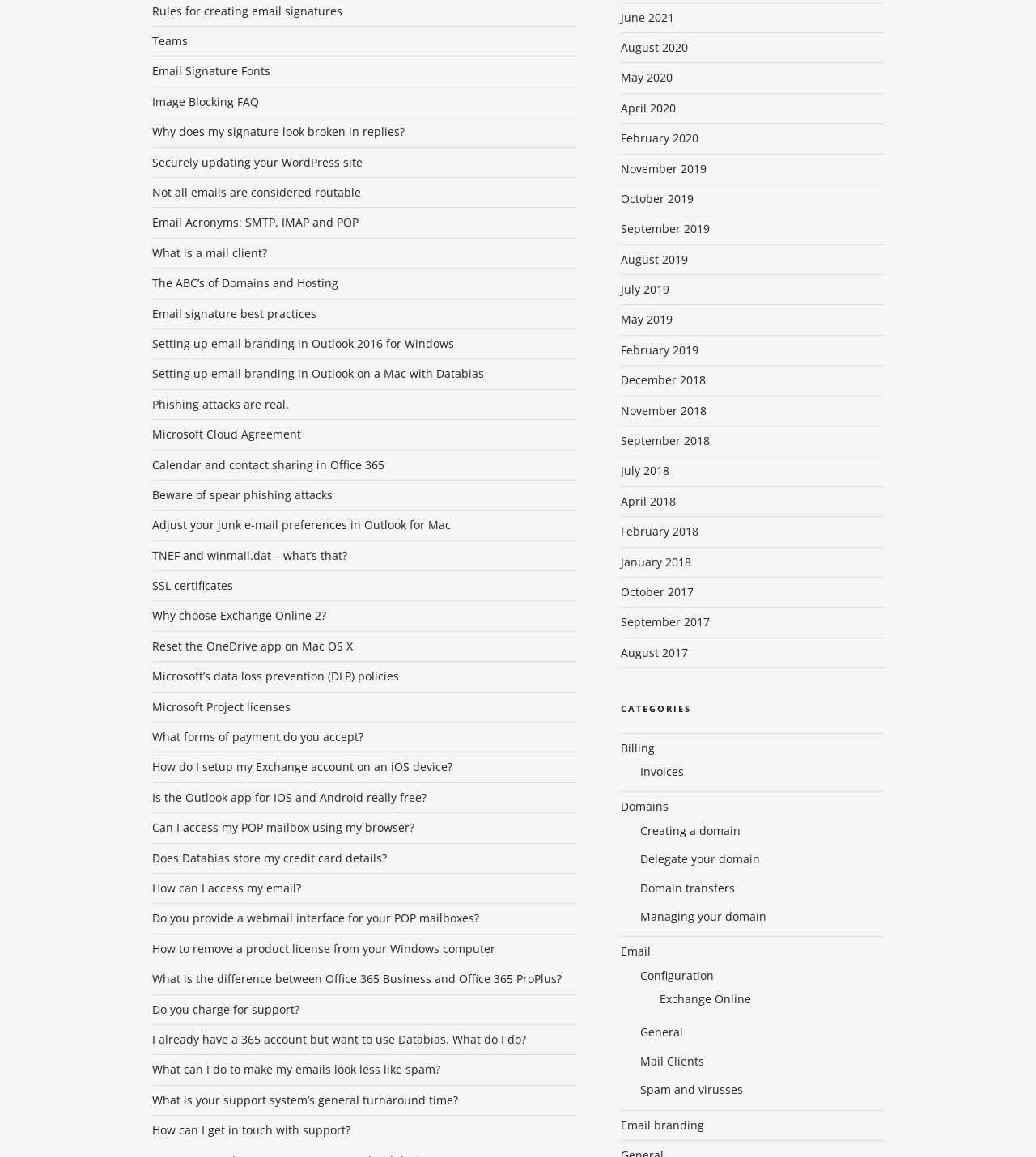Could you highlight the region that needs to be clicked to execute the instruction: "View 'Email signature best practices'"?

[0.147, 0.264, 0.305, 0.277]